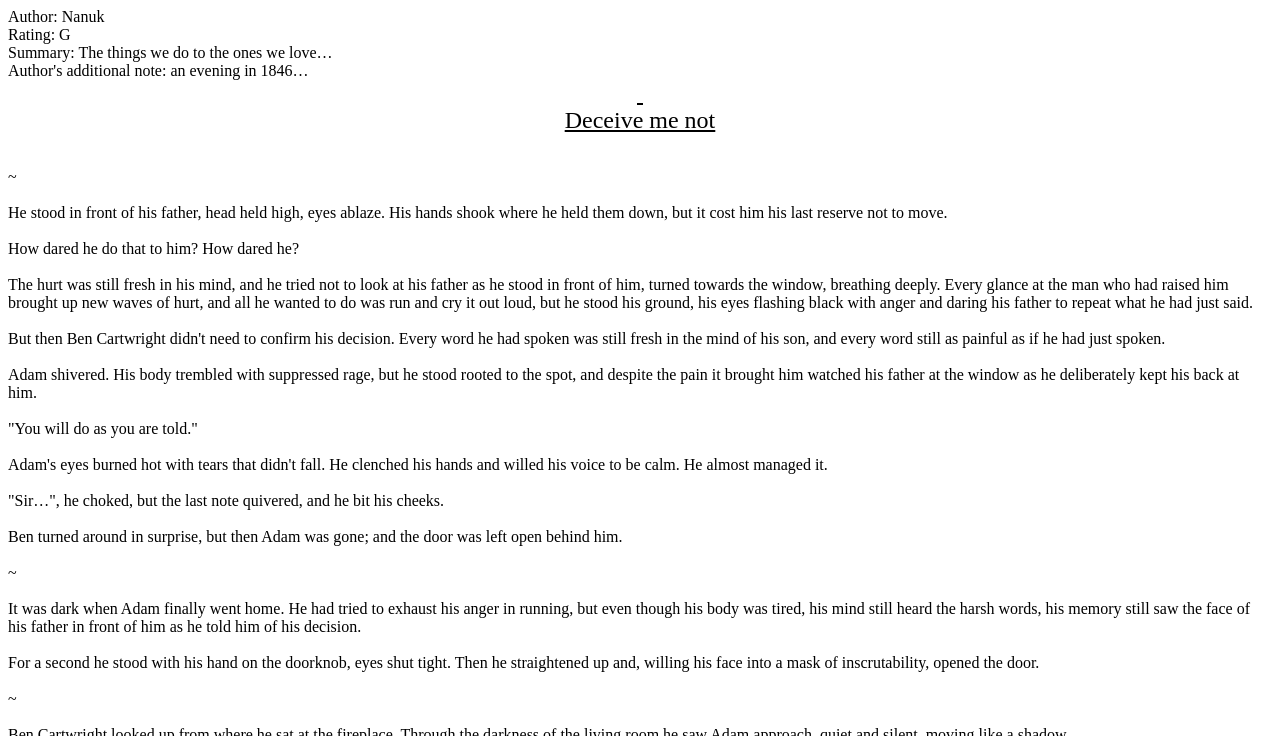Answer the question below using just one word or a short phrase: 
What is the main character's father doing when the main character stands in front of him?

turned towards the window